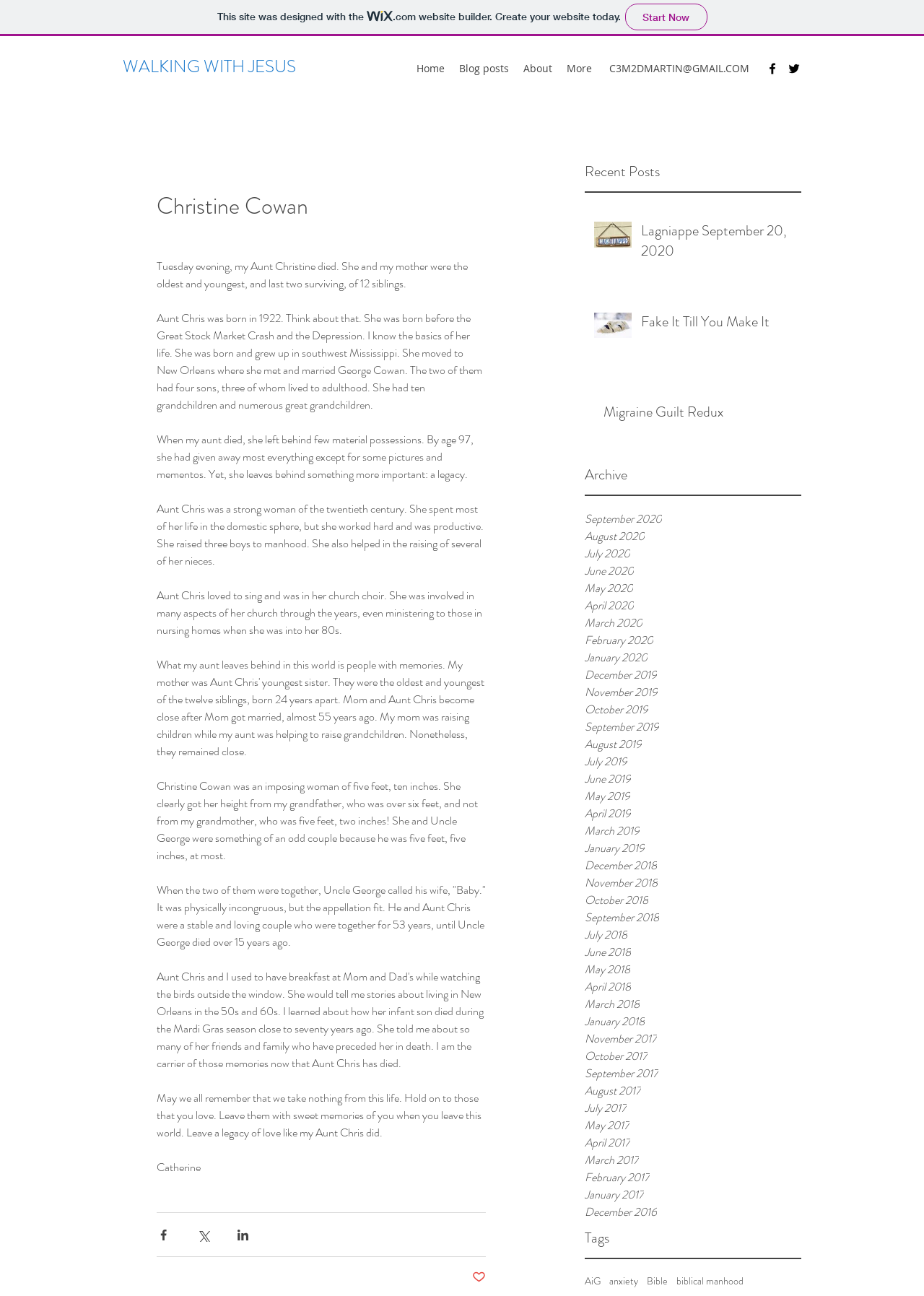Provide the bounding box coordinates for the UI element that is described as: "July 2019".

[0.633, 0.581, 0.867, 0.594]